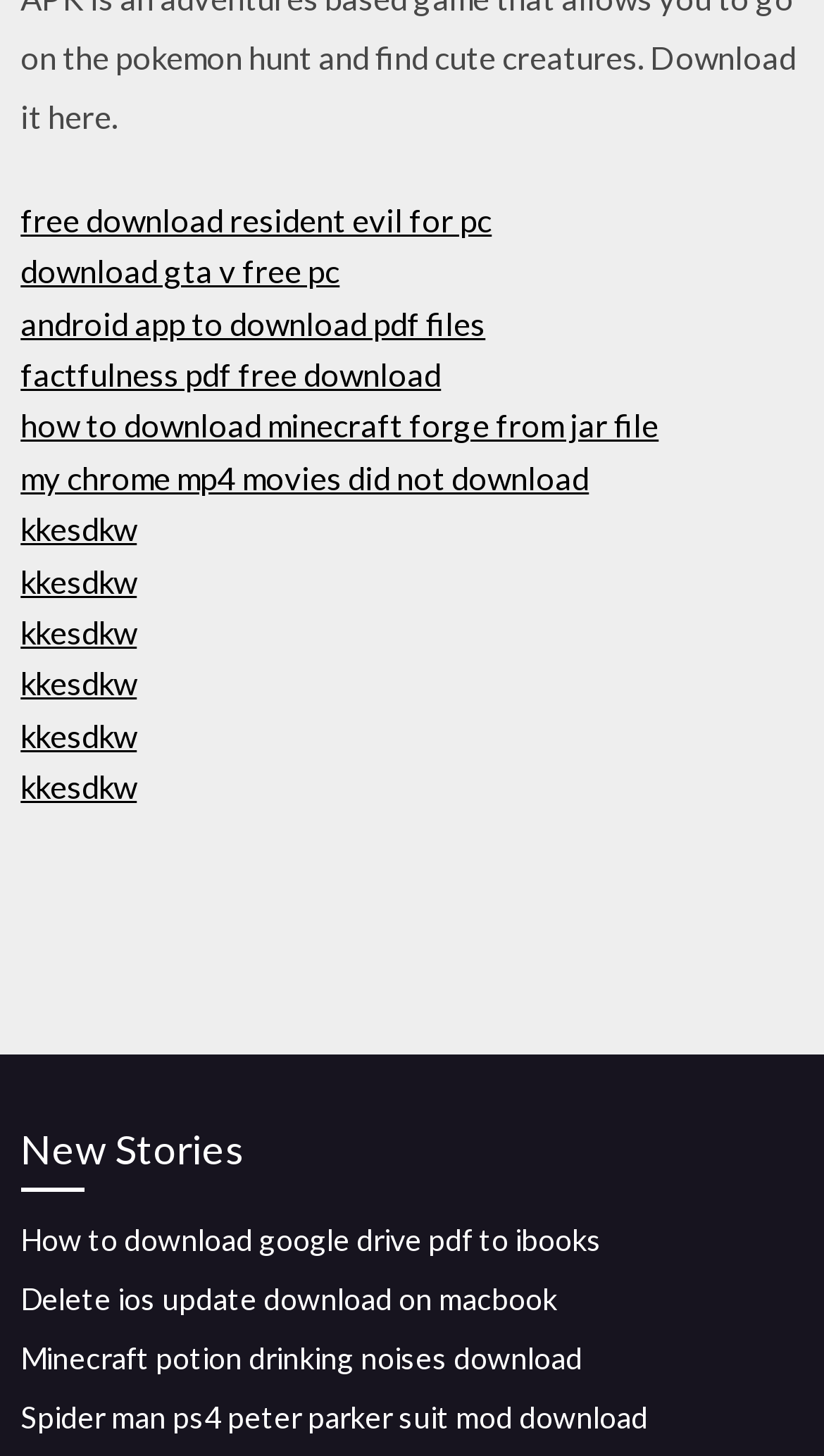Identify the bounding box coordinates of the area you need to click to perform the following instruction: "Download PDF files on Android".

[0.025, 0.208, 0.589, 0.235]